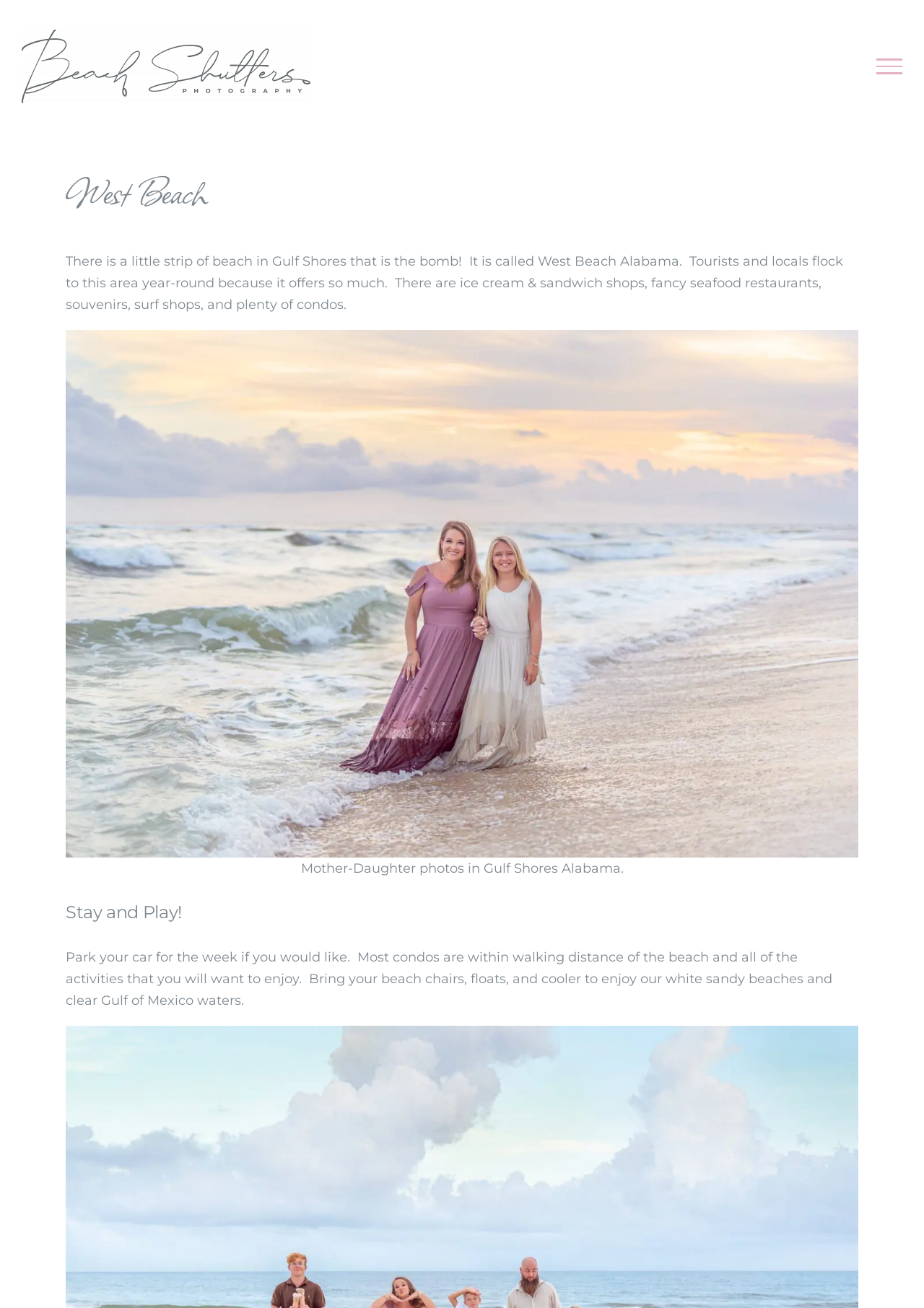Please analyze the image and give a detailed answer to the question:
What is the theme of the photo in the link 'family photographers West Beach Gulf Shores'?

The static text below the image describes the photo as 'Mother-Daughter photos in Gulf Shores Alabama.'